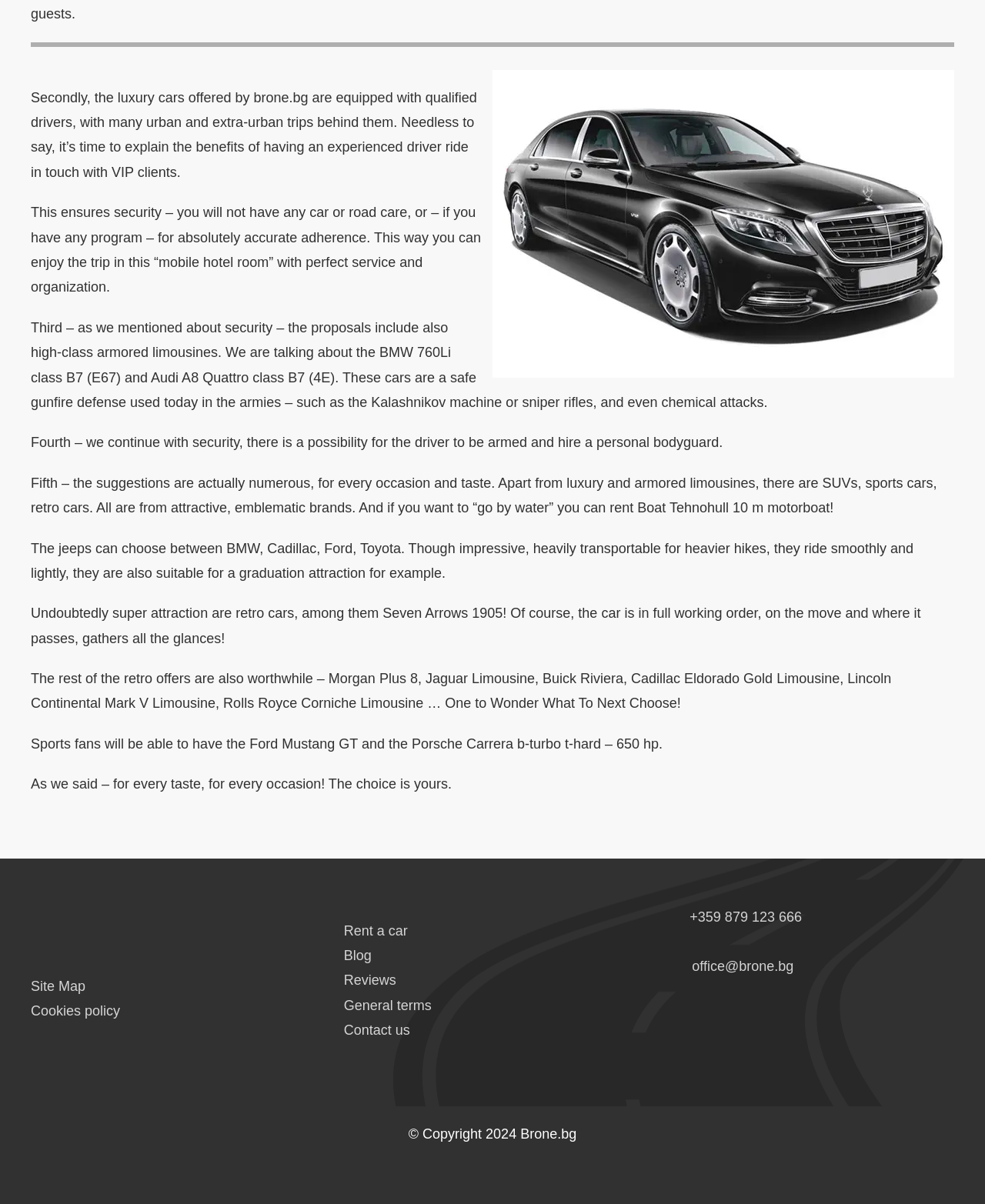What is the year of the retro car Seven Arrows?
Please look at the screenshot and answer using one word or phrase.

1905